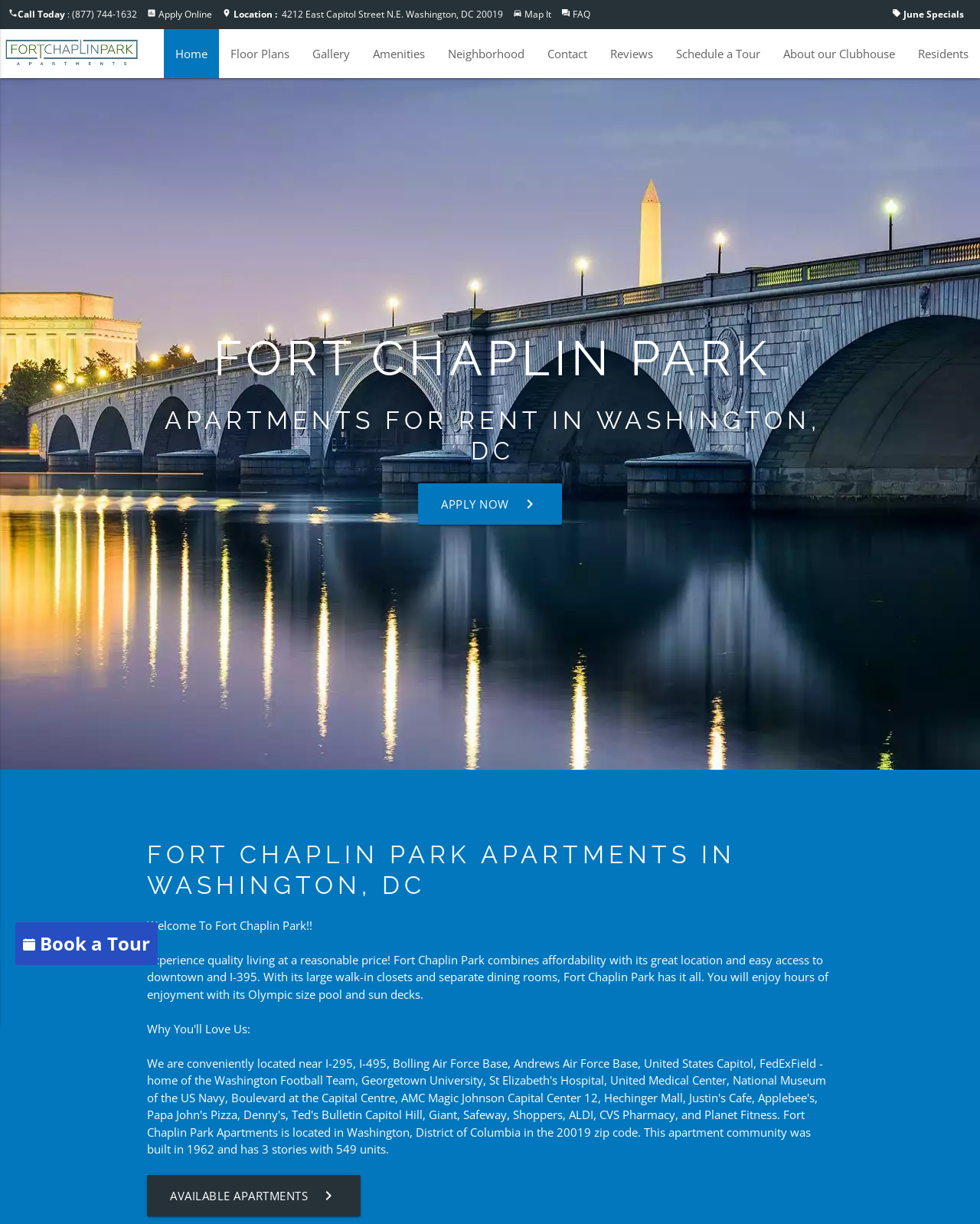Please find the main title text of this webpage.

FORT CHAPLIN PARK